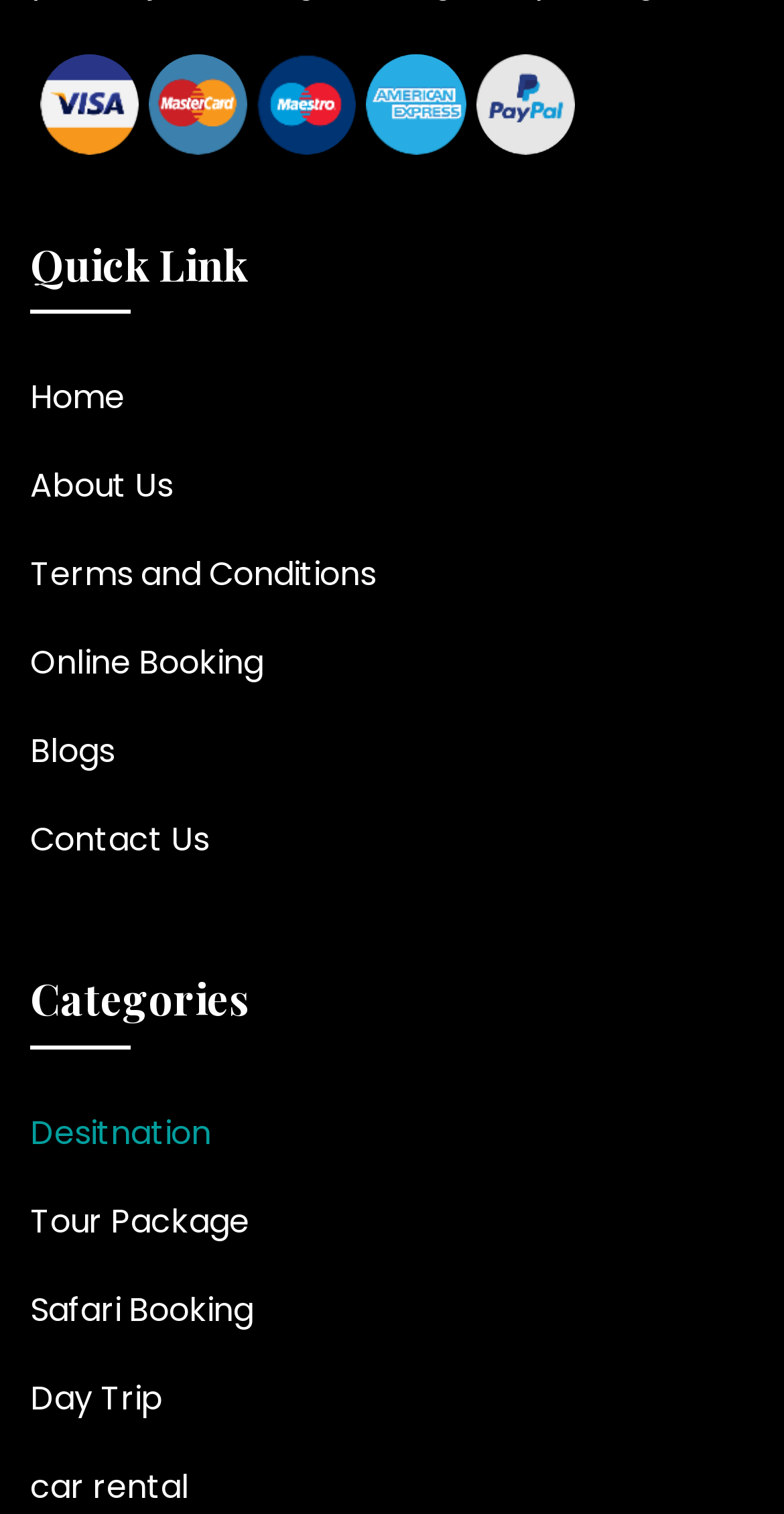Using the format (top-left x, top-left y, bottom-right x, bottom-right y), provide the bounding box coordinates for the described UI element. All values should be floating point numbers between 0 and 1: Desitnation

[0.038, 0.733, 0.269, 0.763]